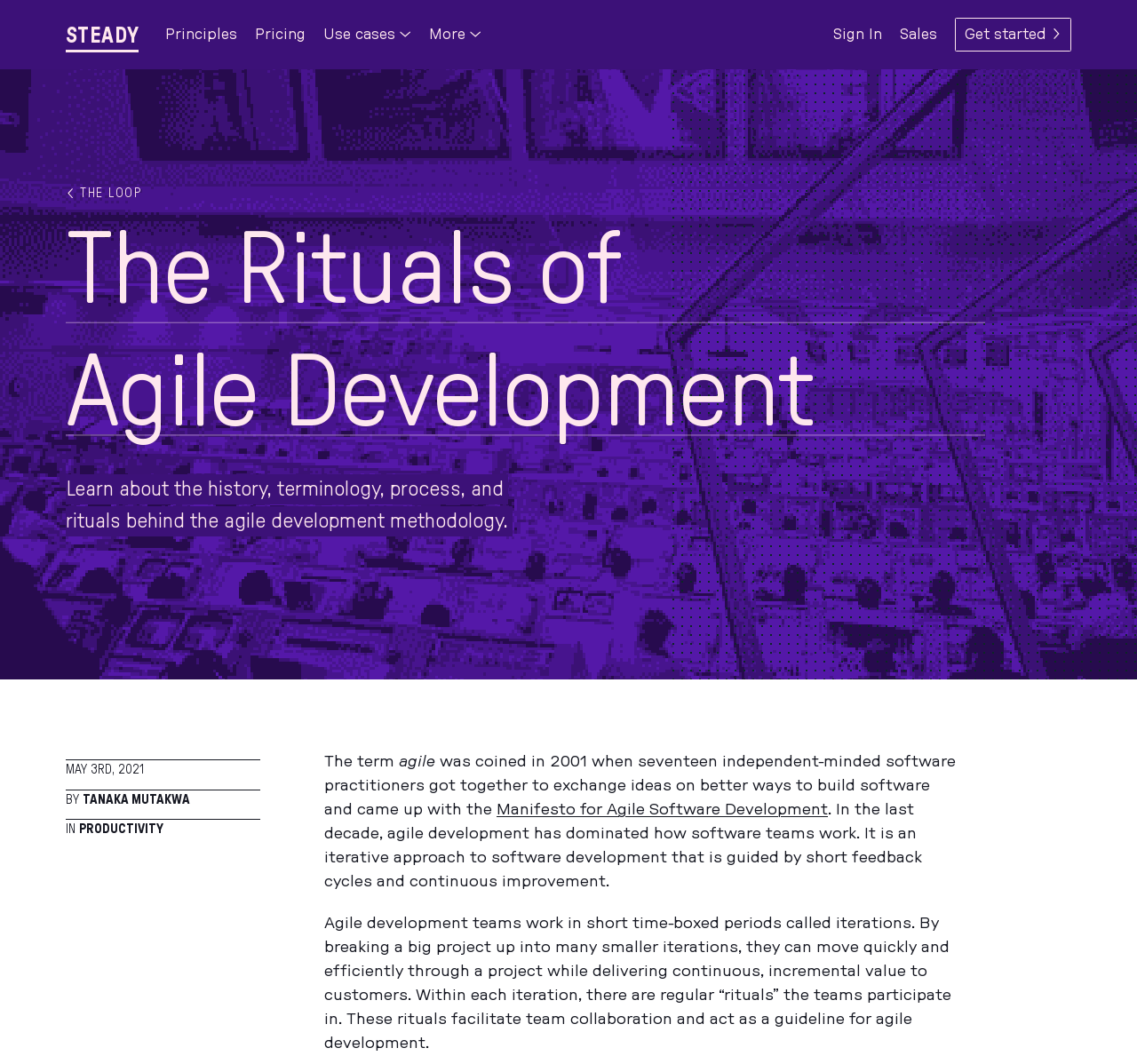Generate a comprehensive description of the webpage.

The webpage is about the history and principles of agile development methodology. At the top left, there is a link to skip to the content, followed by the website's logo, "Steady", which is composed of two parts: "STEA" and "DY". 

Below the logo, there is a navigation menu with links to "Principles", "Pricing", a dropdown menu for "Use cases", another dropdown menu, "More", "Sign In", "Sales", and "Get started". 

On the left side, there is a link to "THE LOOP". The main heading, "The Rituals of Agile Development", is located below the navigation menu. 

Under the heading, there is a brief summary of the agile development methodology, which is followed by the date "MAY 3RD, 2021" and the author's name, "TANAKA MUTAKWA". 

The main content of the webpage is divided into paragraphs, which explain the history and principles of agile development. The text describes how the term "agile" was coined in 2001 and provides information about the iterative approach to software development, including the use of short feedback cycles and continuous improvement. 

There are also links to external resources, such as the "Manifesto for Agile Software Development". The webpage has a clean layout, with a focus on text content and minimal use of images.